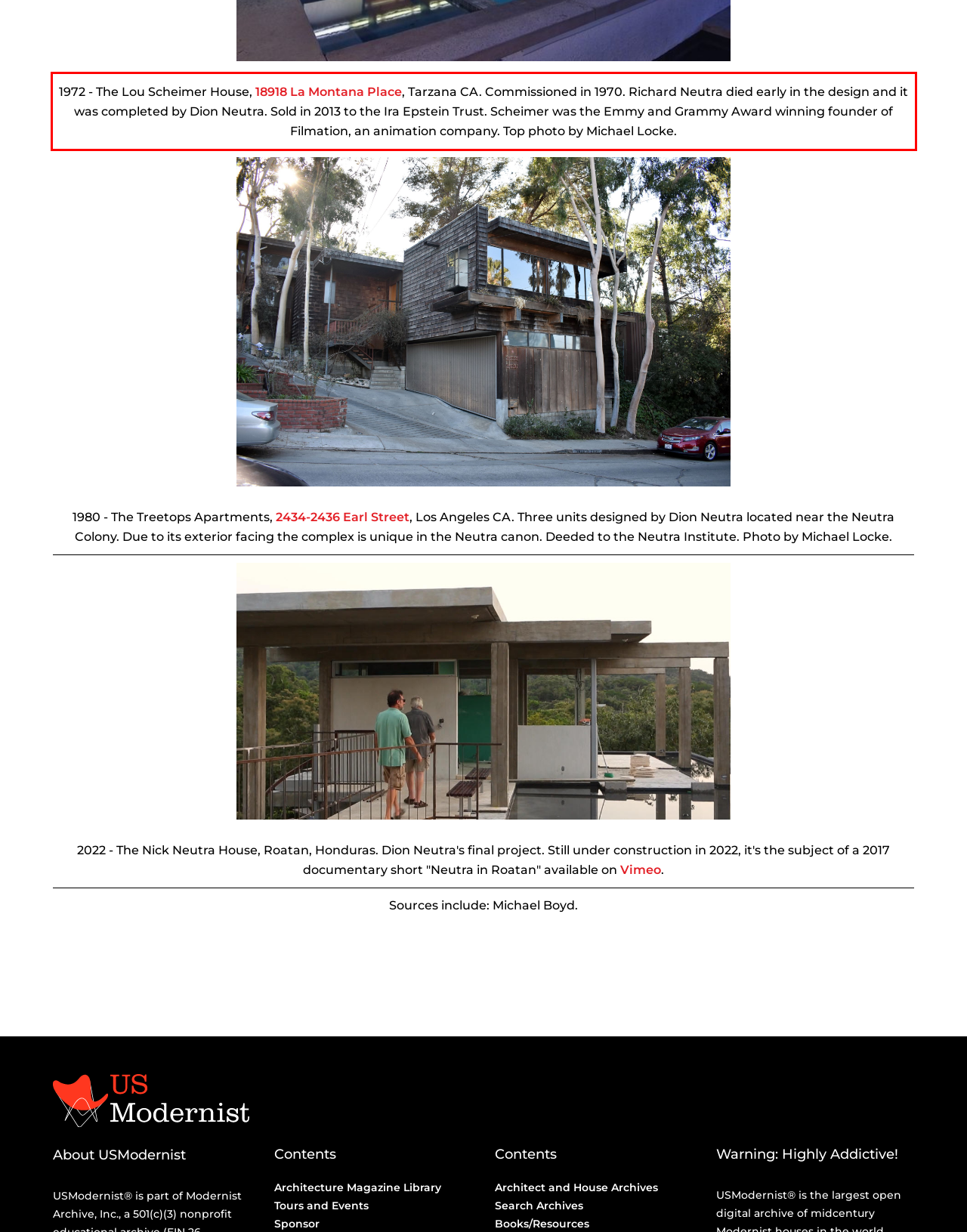Please recognize and transcribe the text located inside the red bounding box in the webpage image.

1972 - The Lou Scheimer House, 18918 La Montana Place, Tarzana CA. Commissioned in 1970. Richard Neutra died early in the design and it was completed by Dion Neutra. Sold in 2013 to the Ira Epstein Trust. Scheimer was the Emmy and Grammy Award winning founder of Filmation, an animation company. Top photo by Michael Locke.